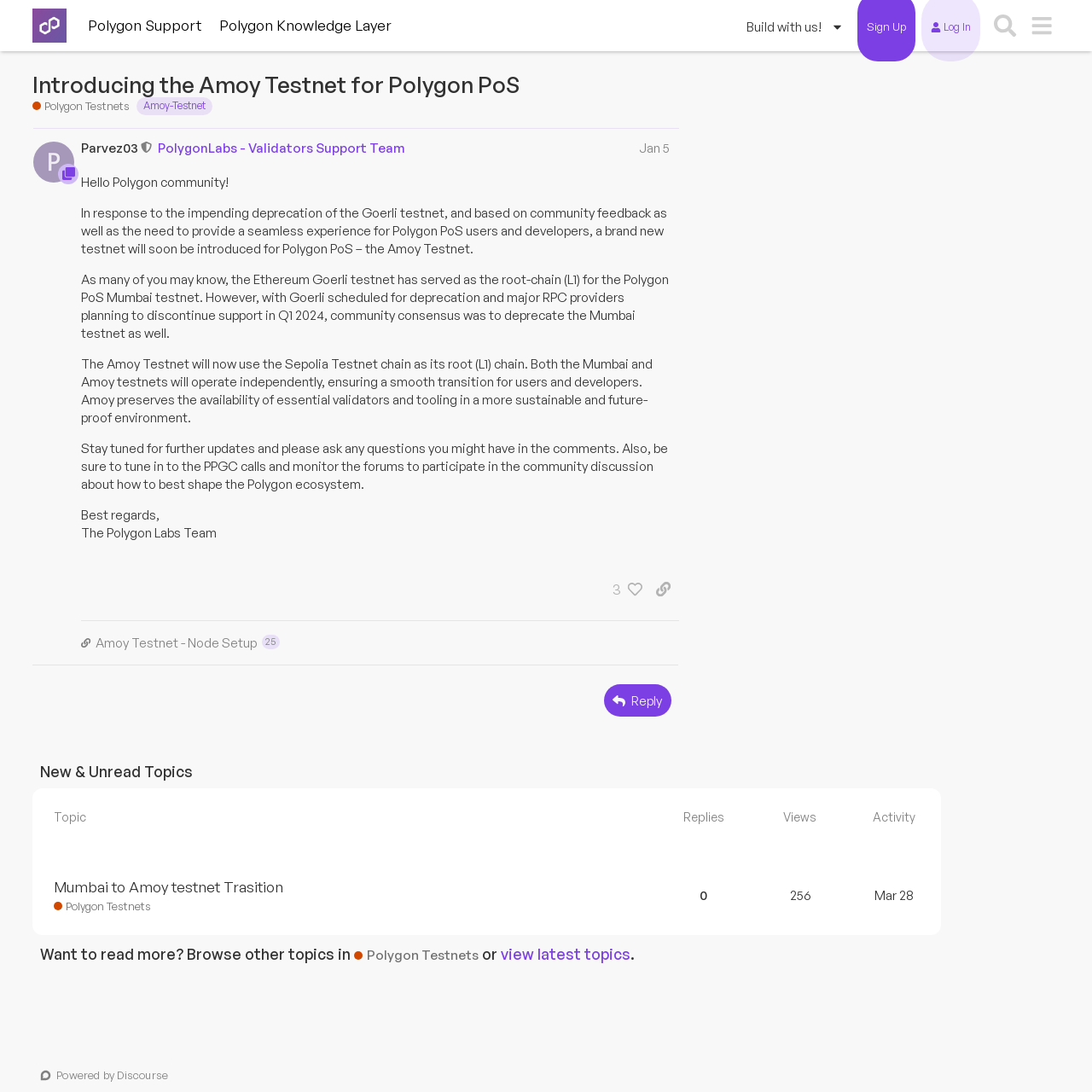Identify the bounding box coordinates of the region that should be clicked to execute the following instruction: "Search in the forum".

[0.904, 0.007, 0.937, 0.04]